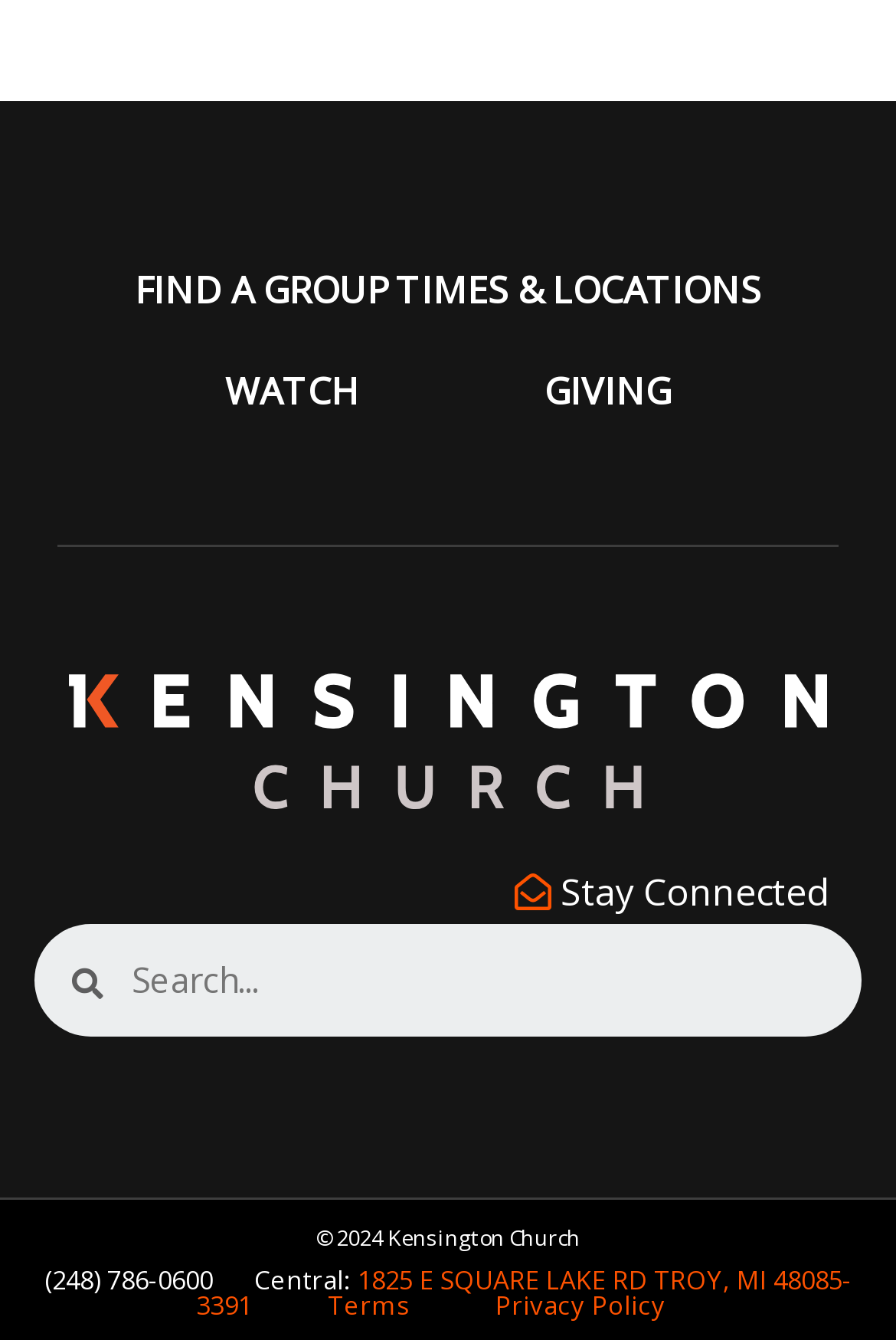What is the address of the church?
Kindly offer a comprehensive and detailed response to the question.

I found the address by looking at the link in the footer section, which says '1825 E SQUARE LAKE RD TROY, MI 48085-3391'.